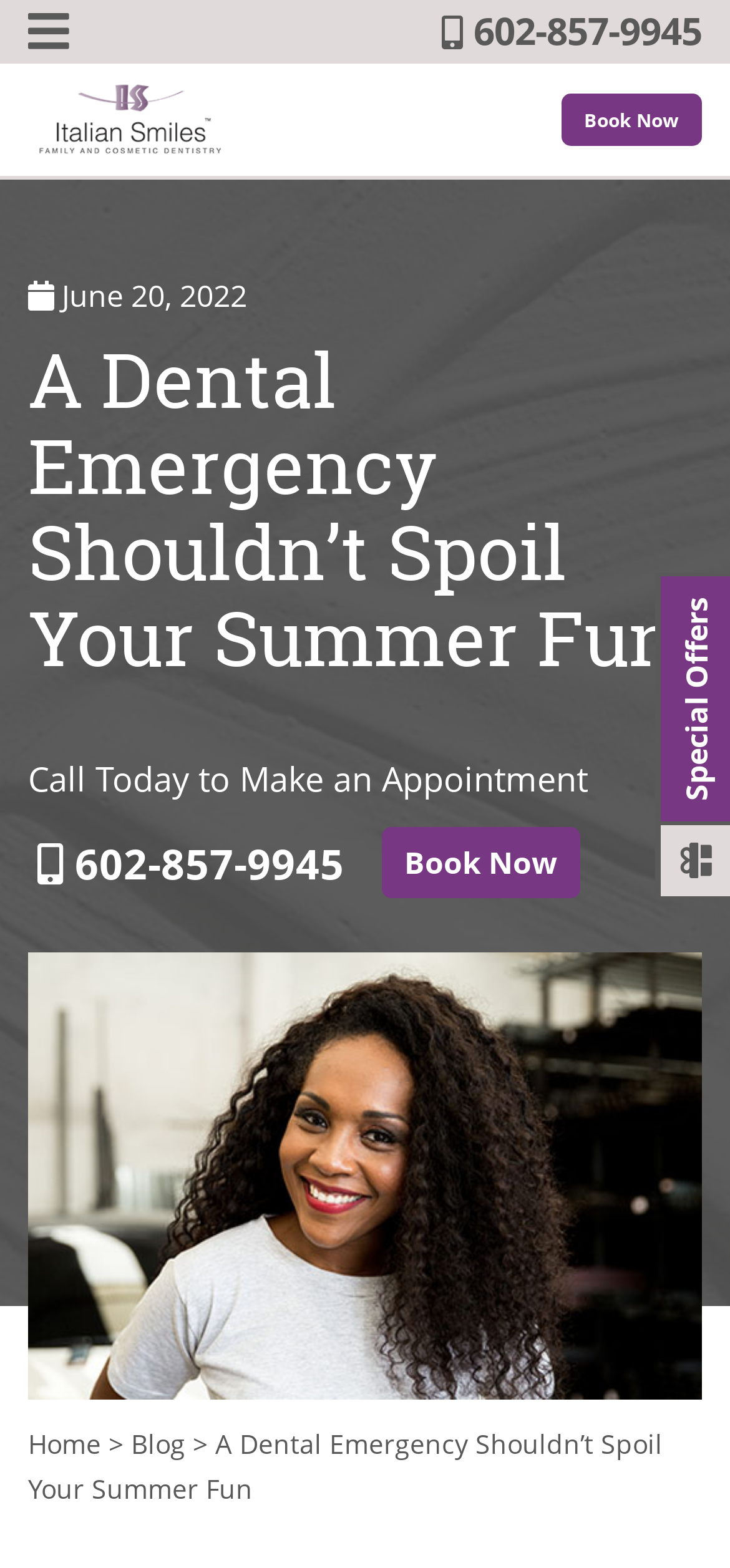Please identify the bounding box coordinates for the region that you need to click to follow this instruction: "Visit the homepage".

[0.038, 0.91, 0.138, 0.932]